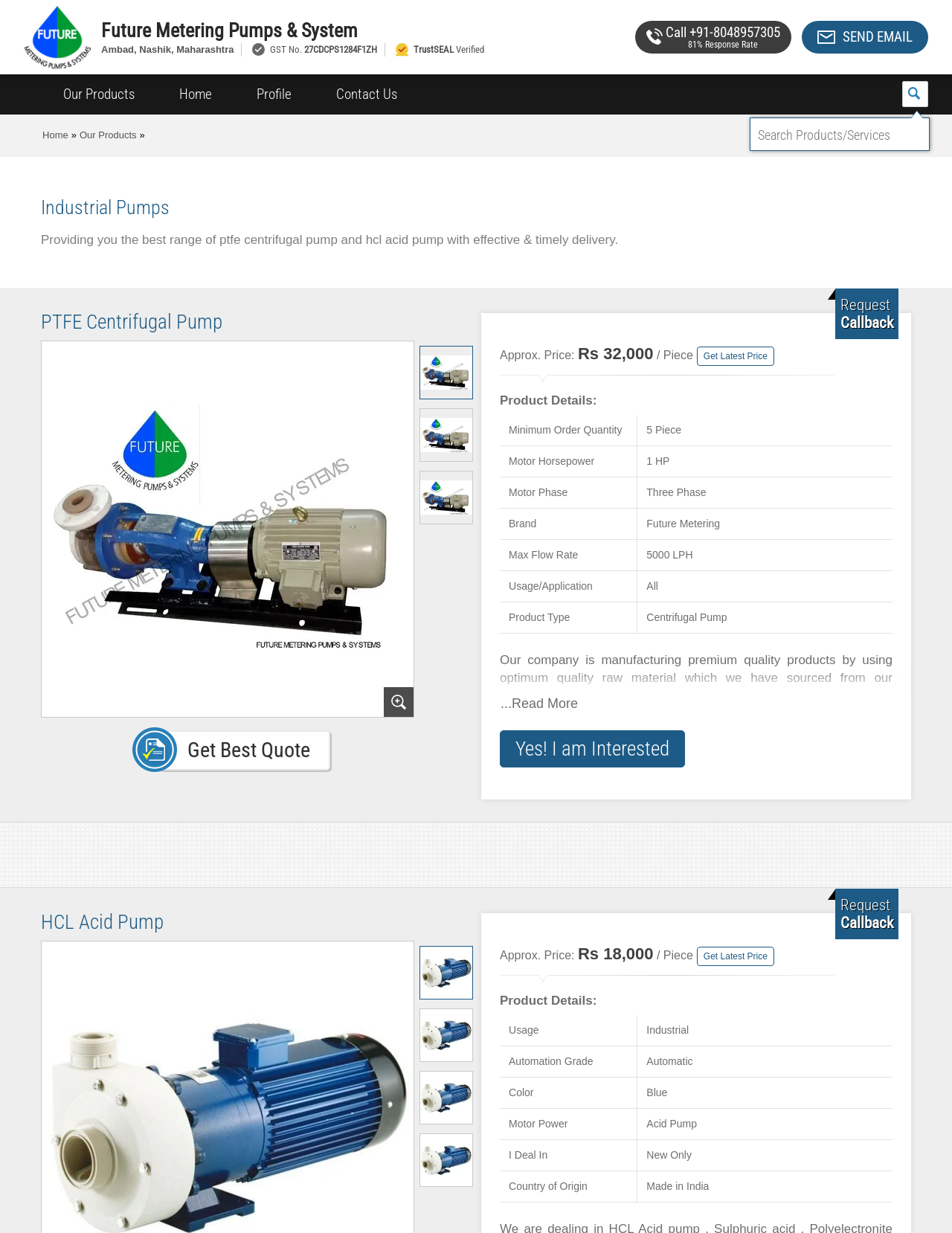Please find the bounding box coordinates of the section that needs to be clicked to achieve this instruction: "Send an email to the company".

[0.885, 0.023, 0.959, 0.037]